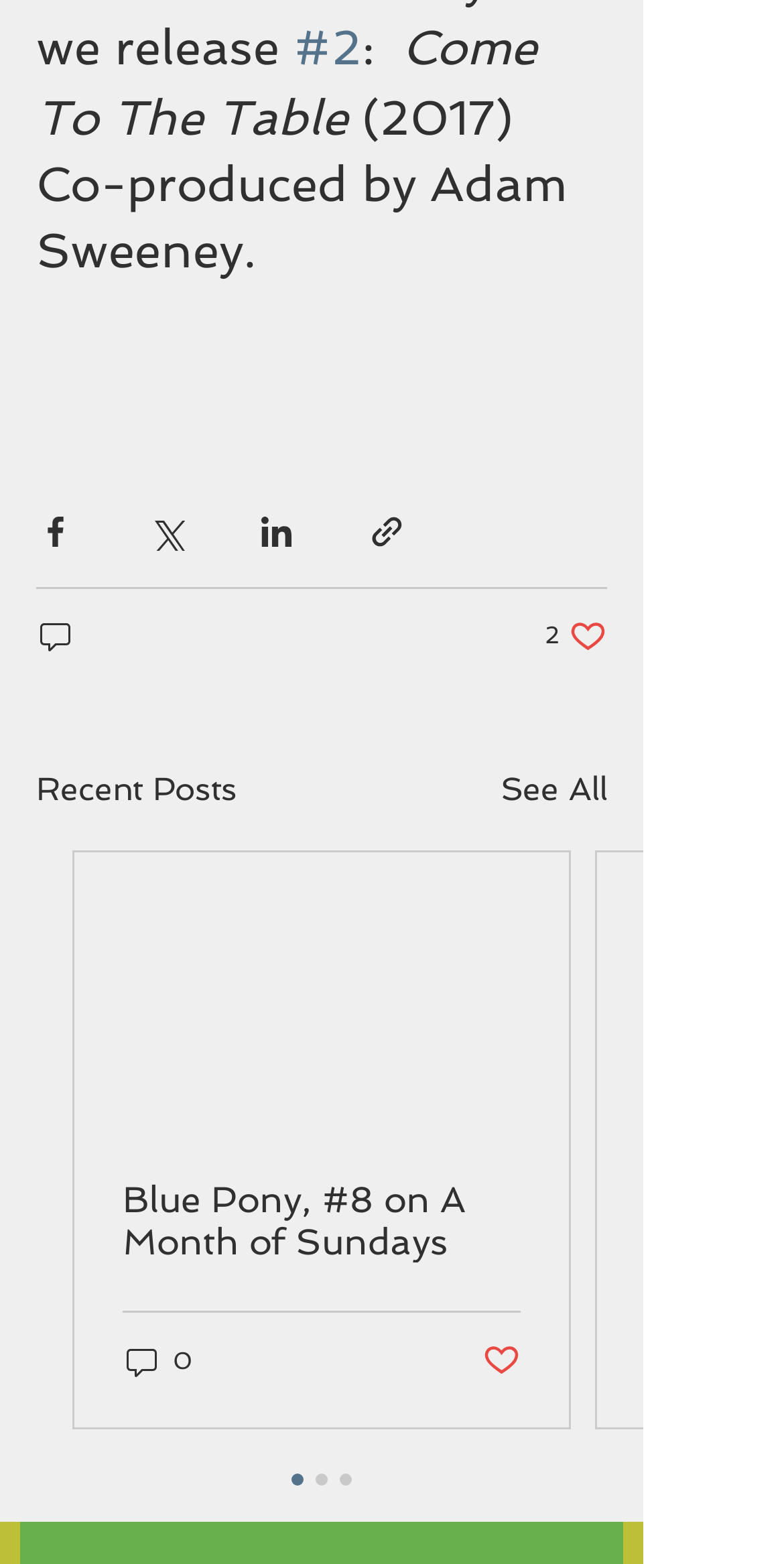How many share options are available?
Please provide a single word or phrase answer based on the image.

4